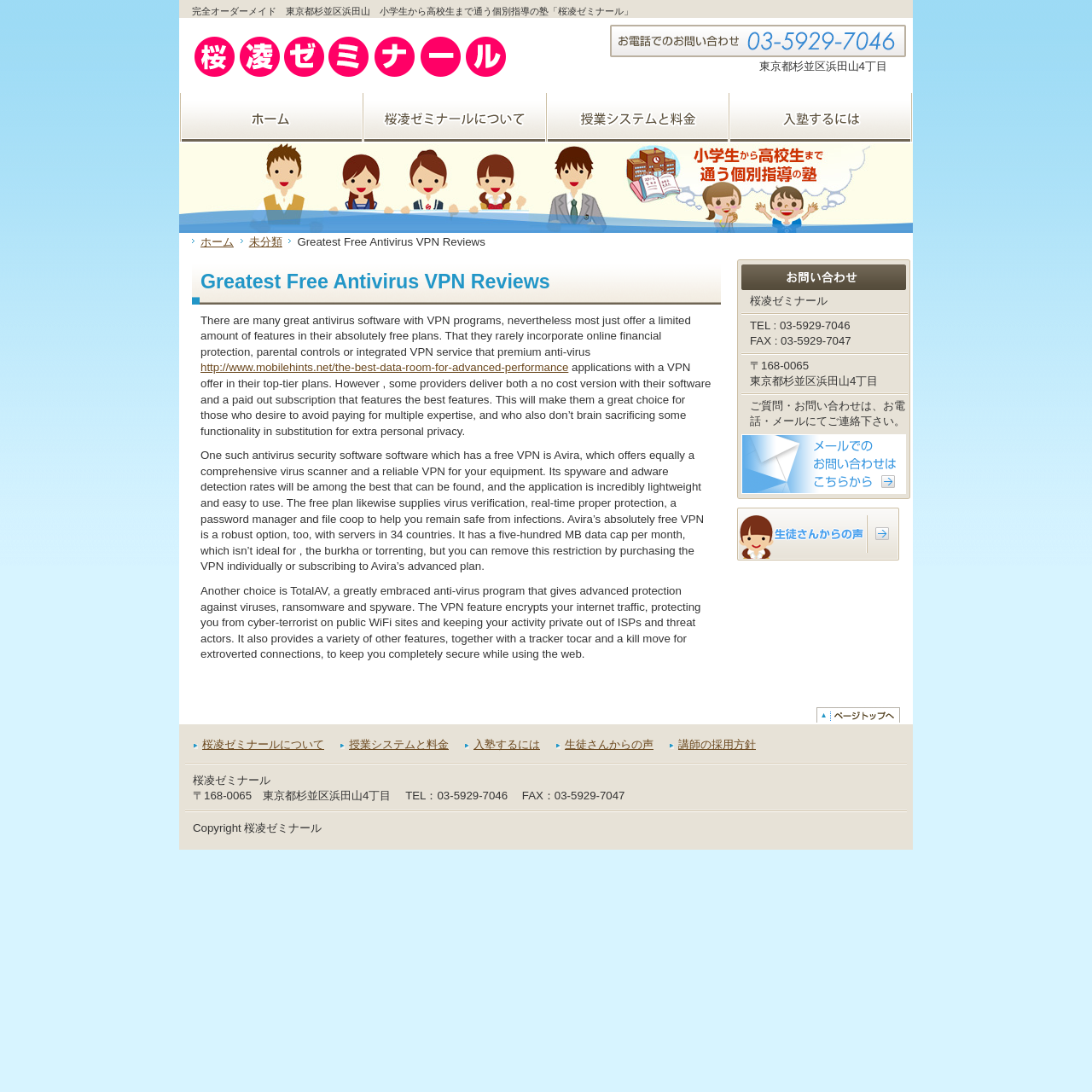Determine the bounding box coordinates of the clickable element necessary to fulfill the instruction: "Click the link to view the voices of students". Provide the coordinates as four float numbers within the 0 to 1 range, i.e., [left, top, right, bottom].

[0.509, 0.675, 0.598, 0.69]